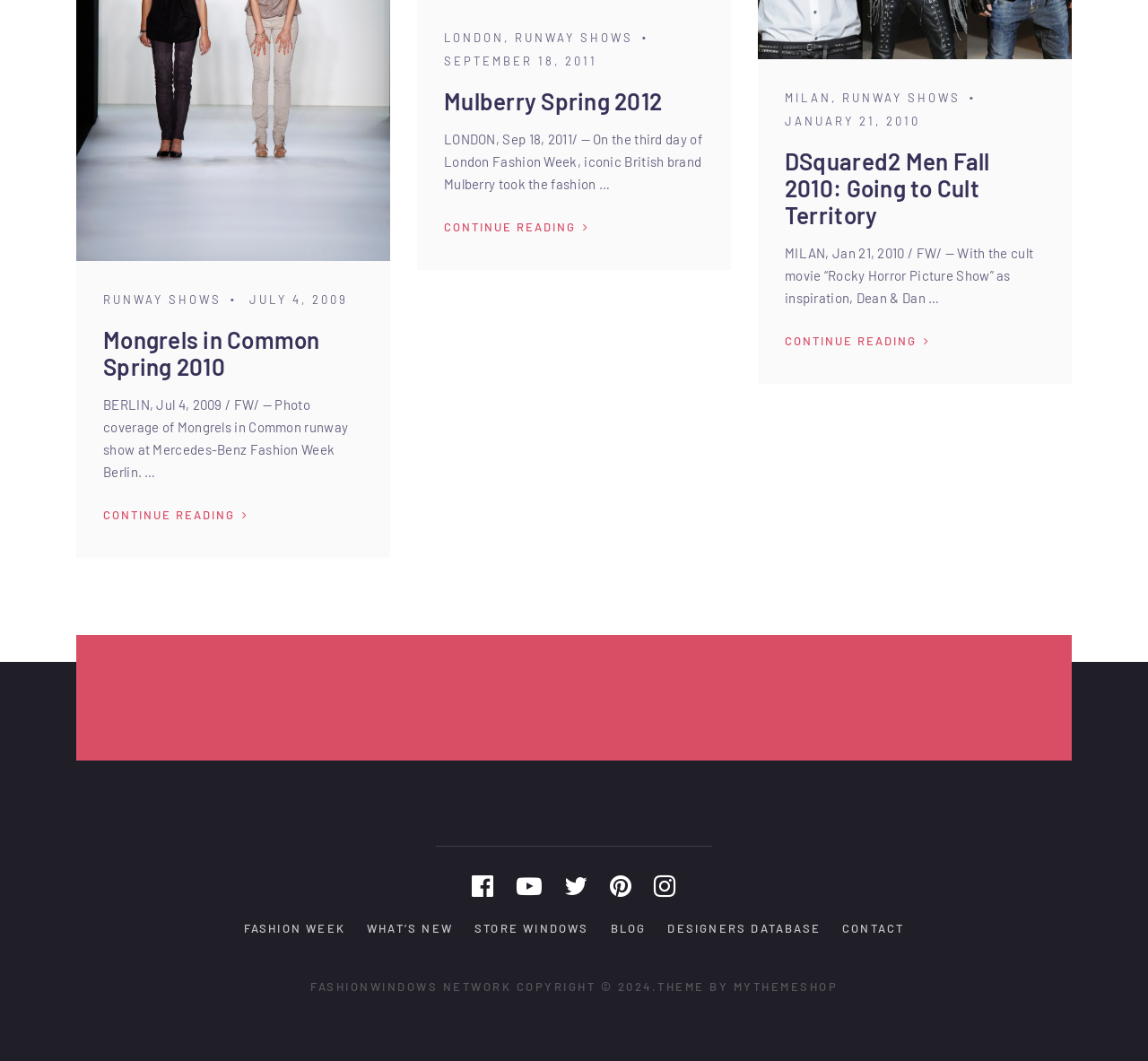Locate the bounding box coordinates of the segment that needs to be clicked to meet this instruction: "Read more about Mulberry Spring 2012".

[0.387, 0.082, 0.577, 0.108]